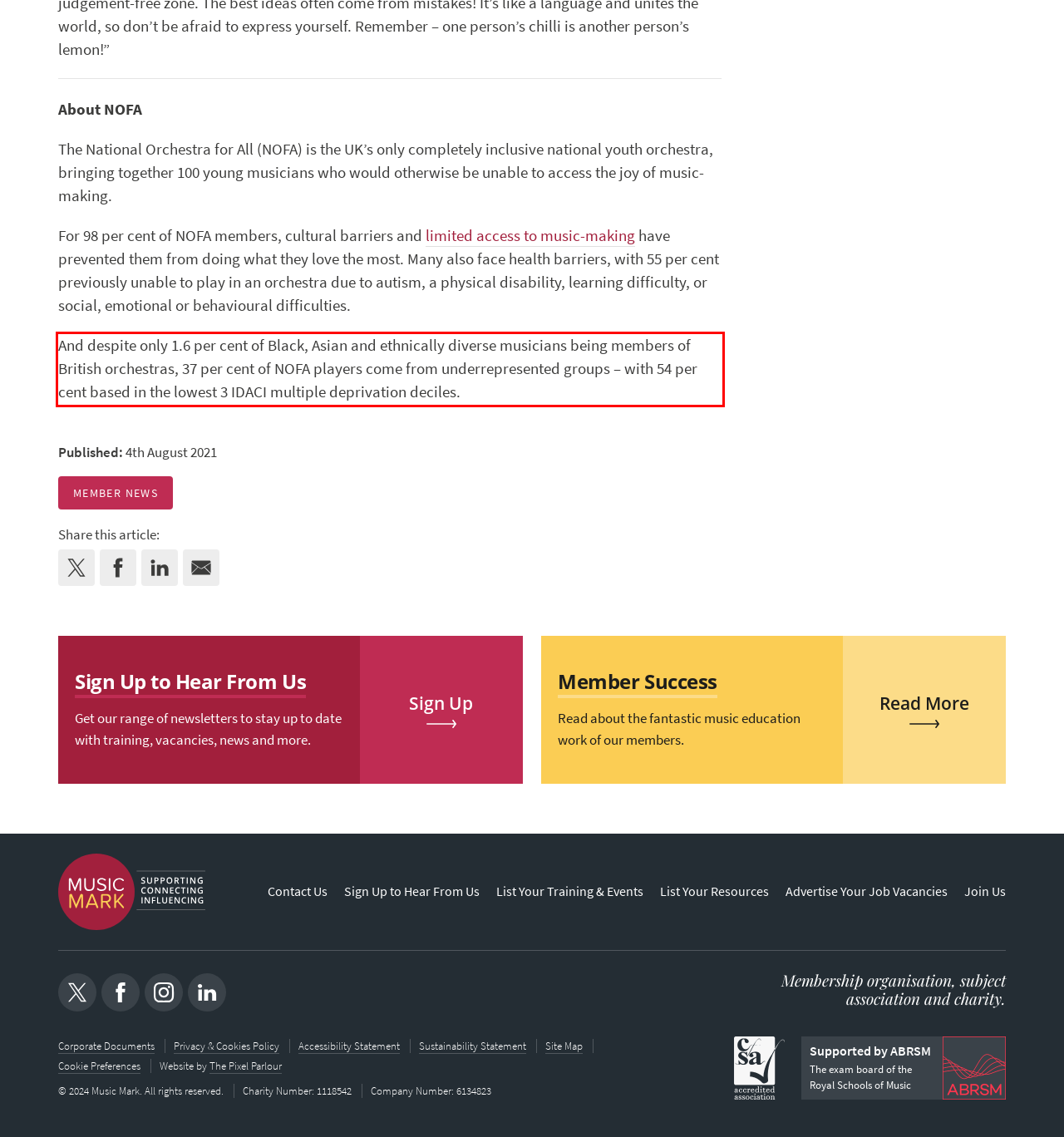Given a screenshot of a webpage, locate the red bounding box and extract the text it encloses.

And despite only 1.6 per cent of Black, Asian and ethnically diverse musicians being members of British orchestras, 37 per cent of NOFA players come from underrepresented groups – with 54 per cent based in the lowest 3 IDACI multiple deprivation deciles.